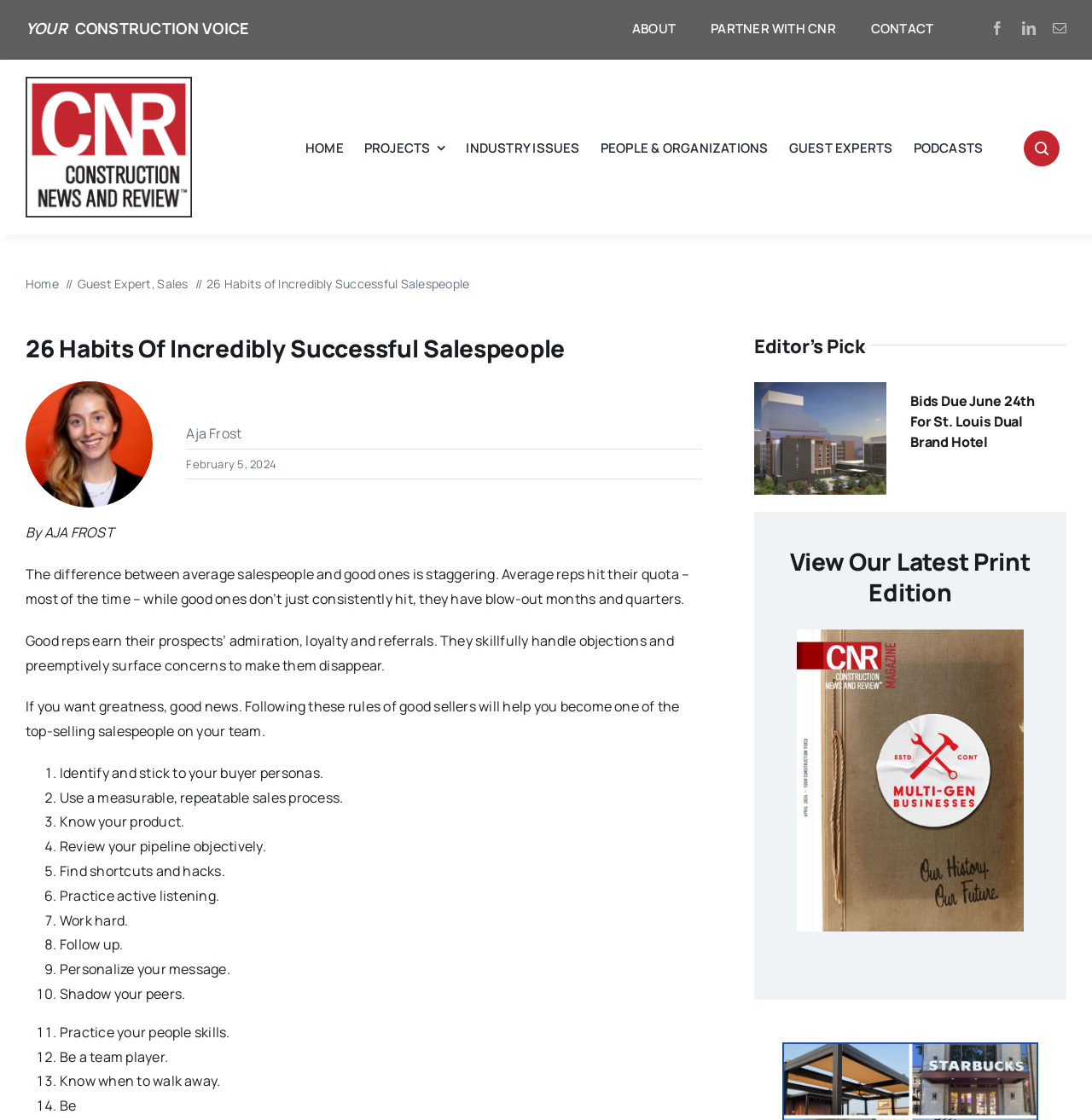Refer to the image and provide an in-depth answer to the question: 
What is the title of the article?

The title of the article can be found in the heading element with the text '26 Habits Of Incredibly Successful Salespeople' which is located at the top of the webpage.